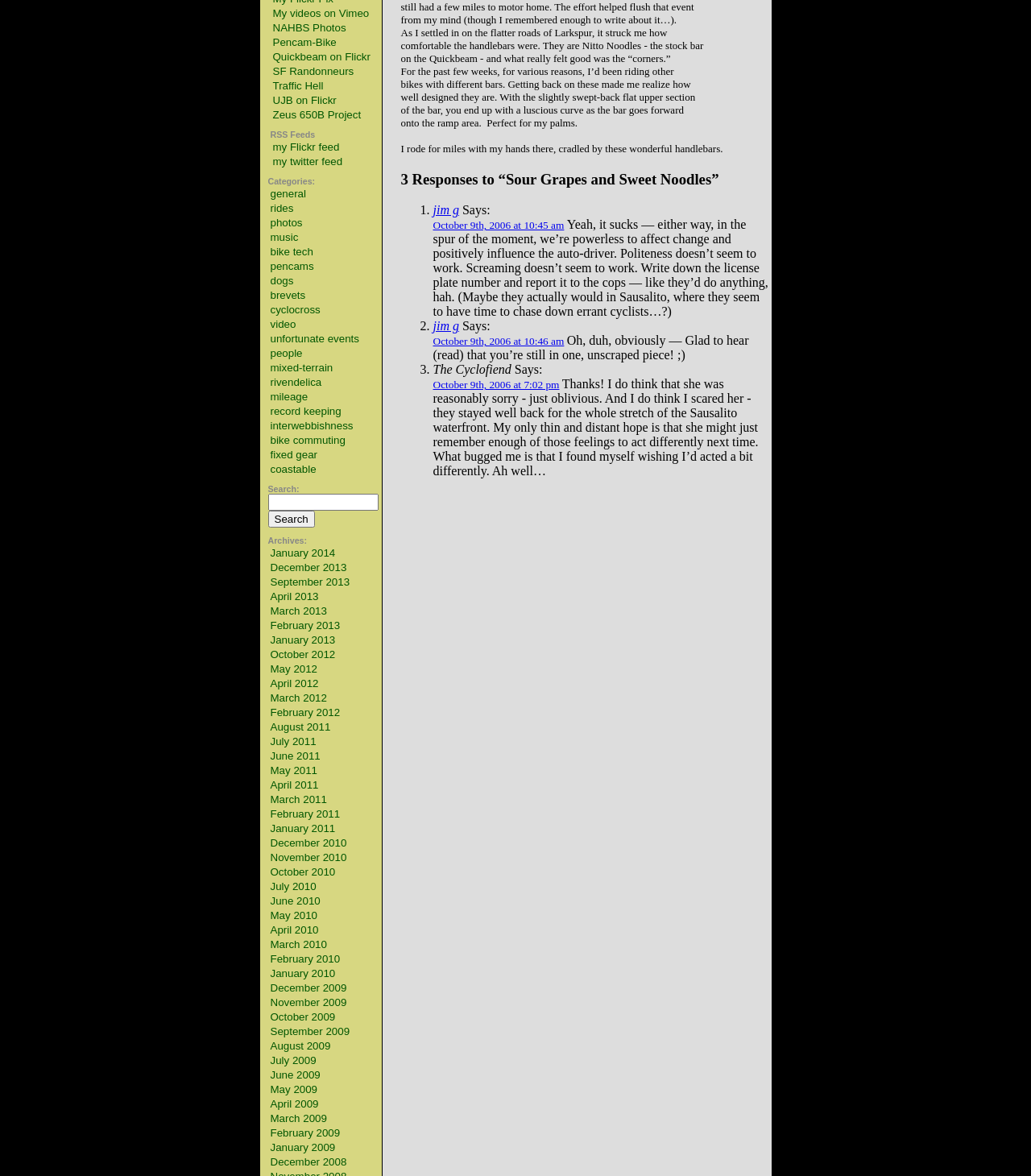Determine the bounding box coordinates for the UI element with the following description: "October 2012". The coordinates should be four float numbers between 0 and 1, represented as [left, top, right, bottom].

[0.262, 0.551, 0.325, 0.562]